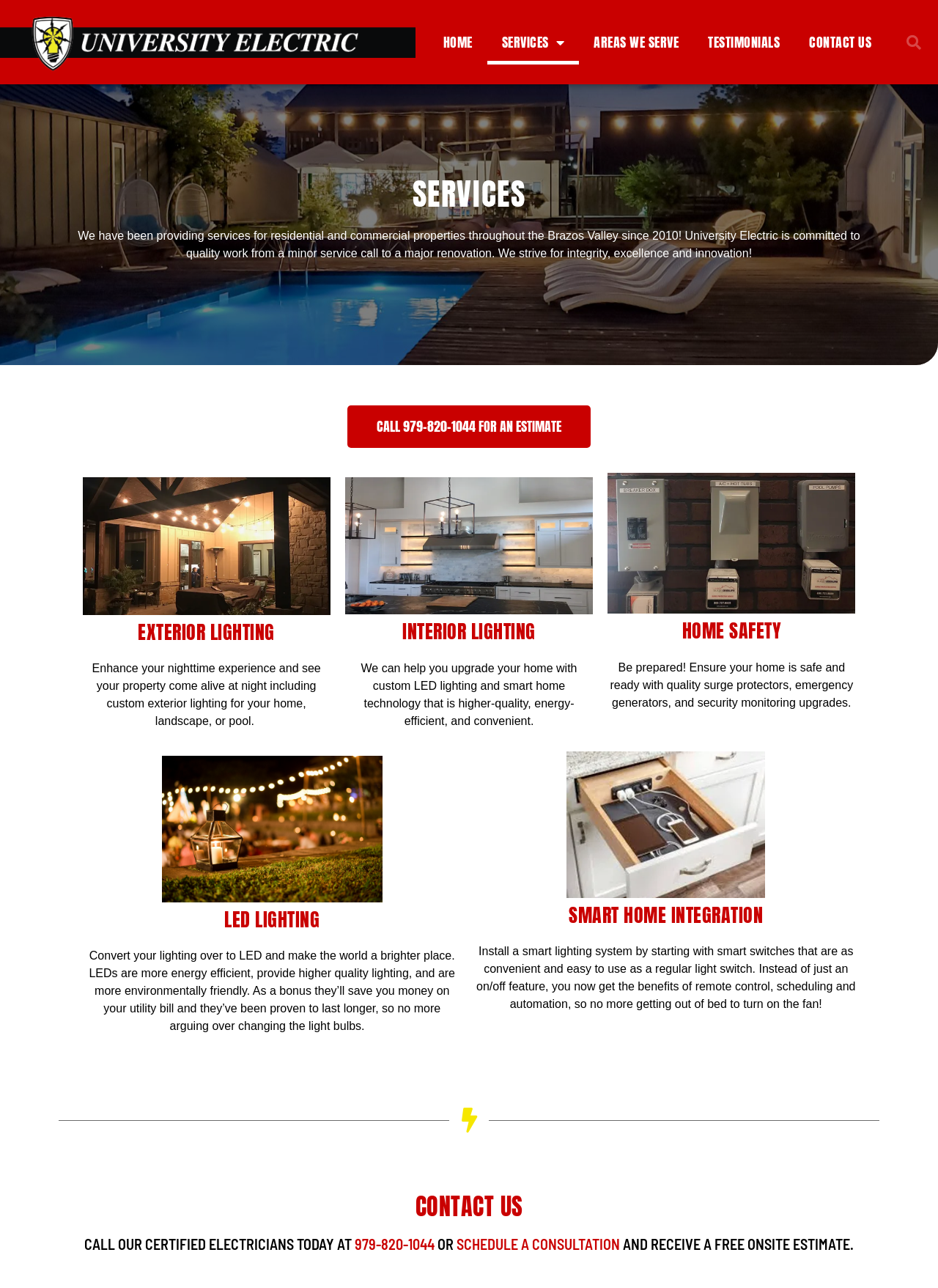Given the webpage screenshot, identify the bounding box of the UI element that matches this description: "Cookie Privacy Policy".

None